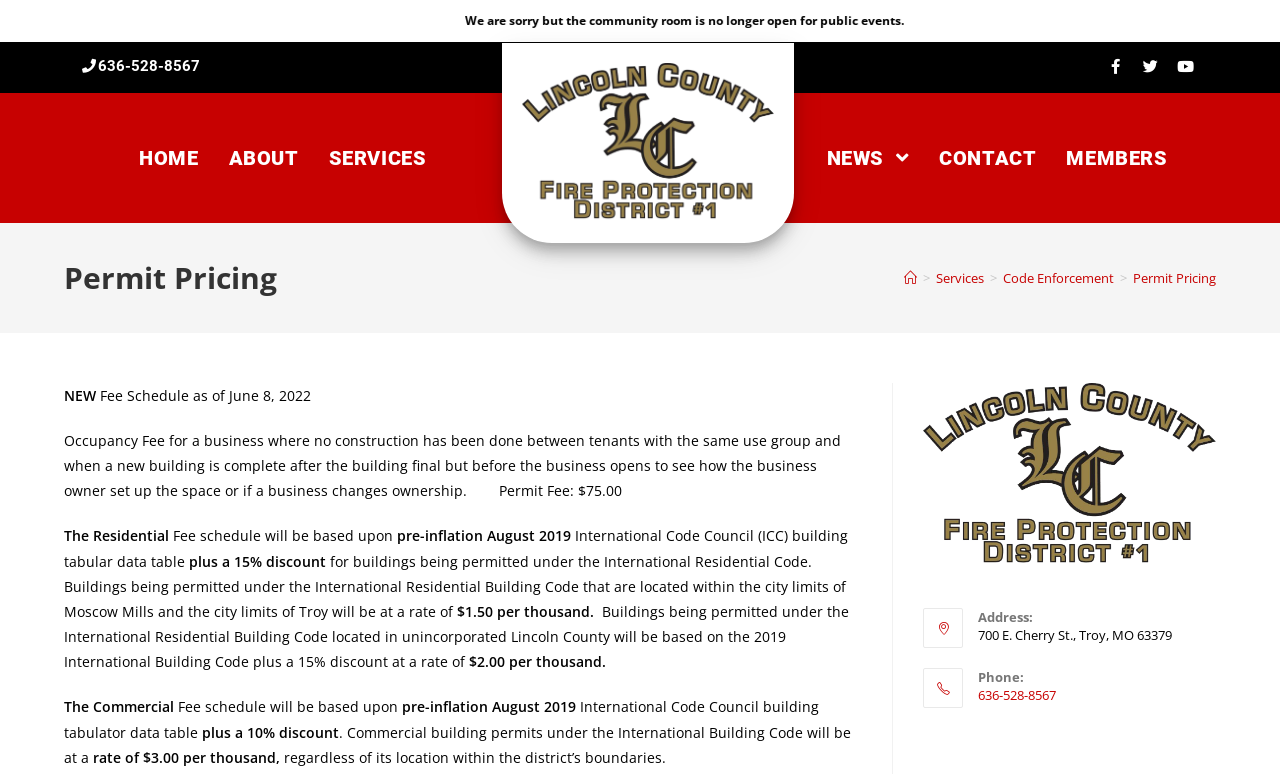What is the occupancy fee for a business? Please answer the question using a single word or phrase based on the image.

$75.00